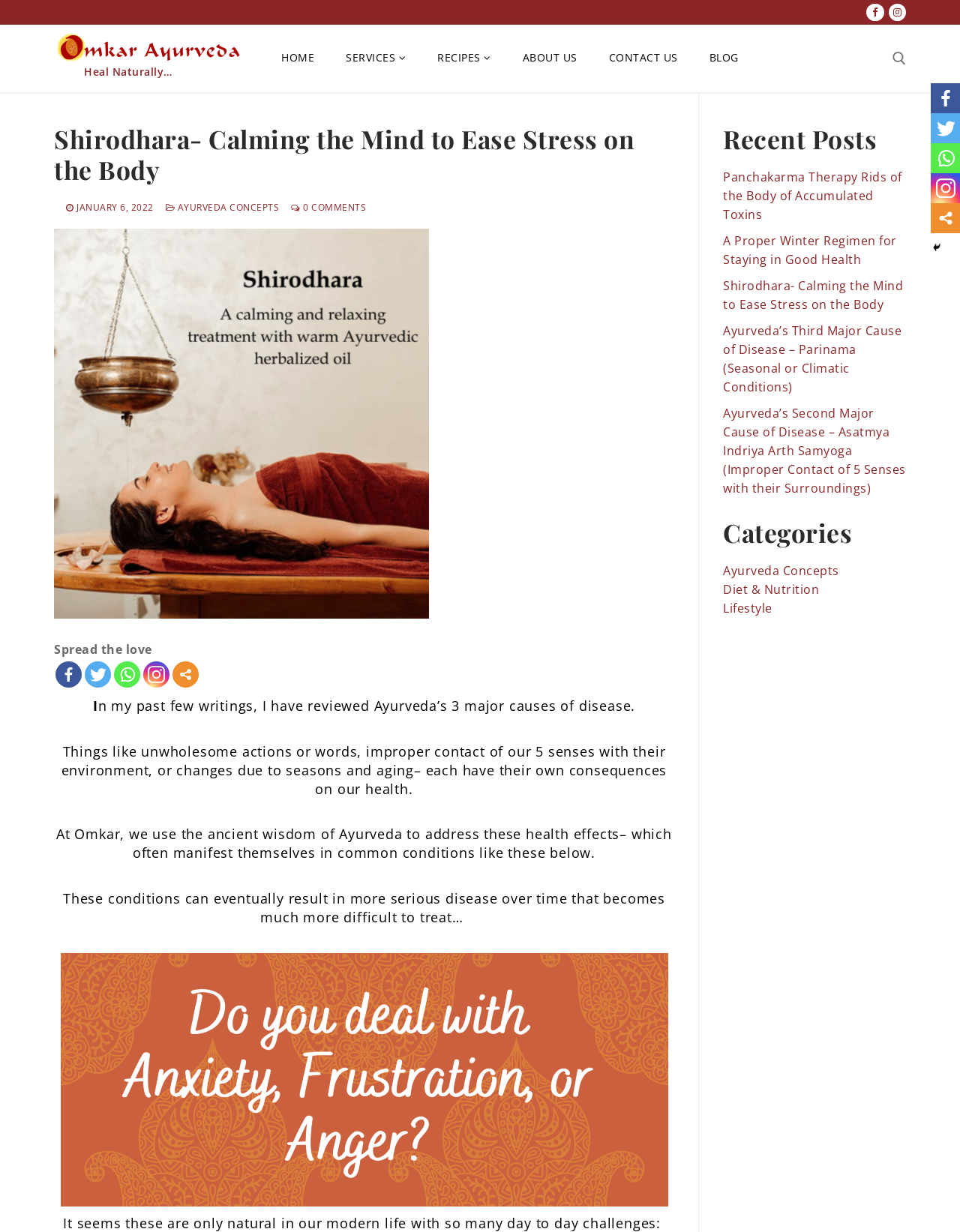Please identify the bounding box coordinates of the element that needs to be clicked to perform the following instruction: "Check out the categories".

[0.753, 0.42, 0.944, 0.445]